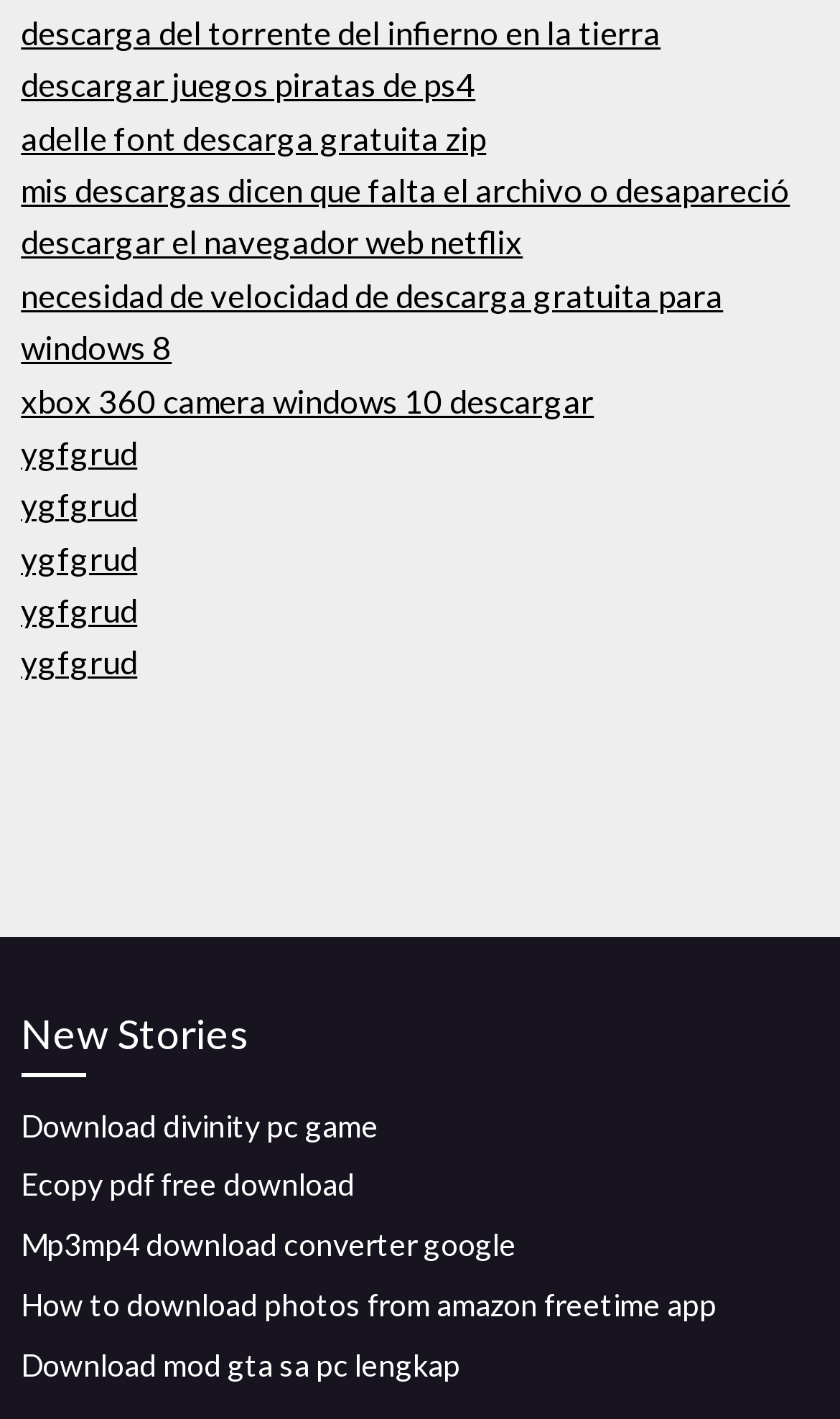Provide a brief response to the question below using one word or phrase:
What is the main purpose of this webpage?

Download links